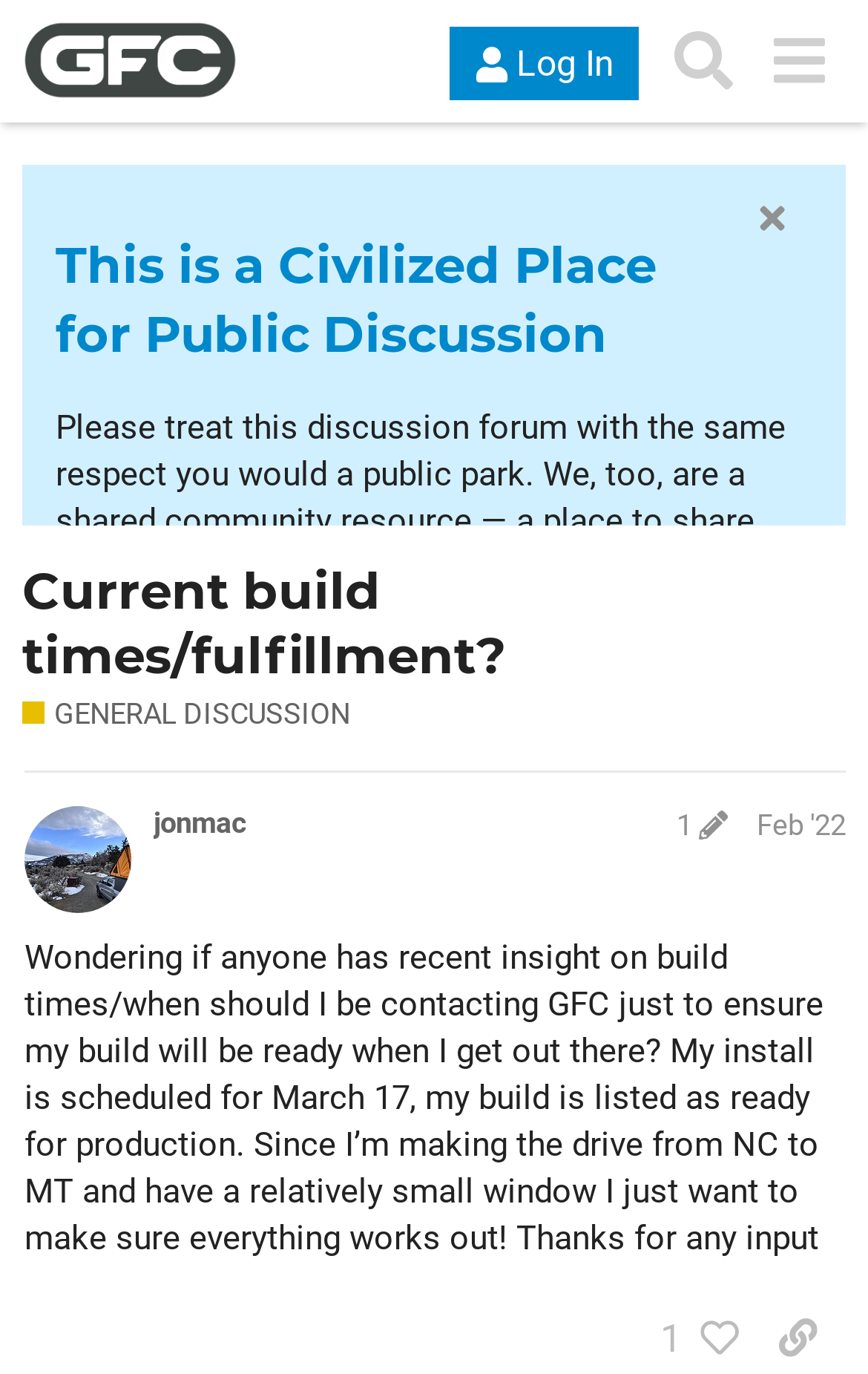What is the name of the forum?
Using the image, elaborate on the answer with as much detail as possible.

The name of the forum can be found in the top-left corner of the webpage, where it says 'Go Fast Forum' in a link format.